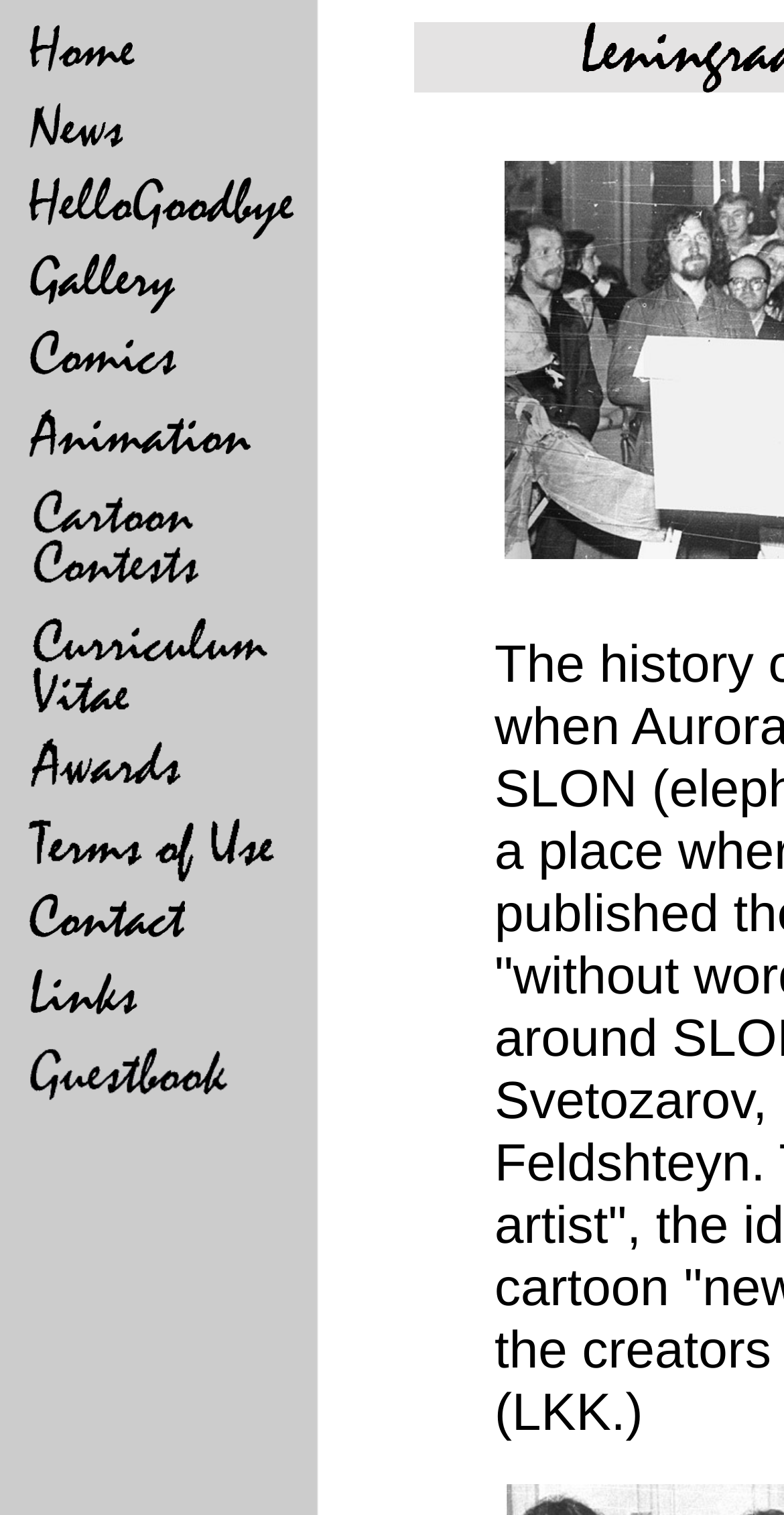Give a concise answer using only one word or phrase for this question:
Are all links accompanied by an image?

Yes